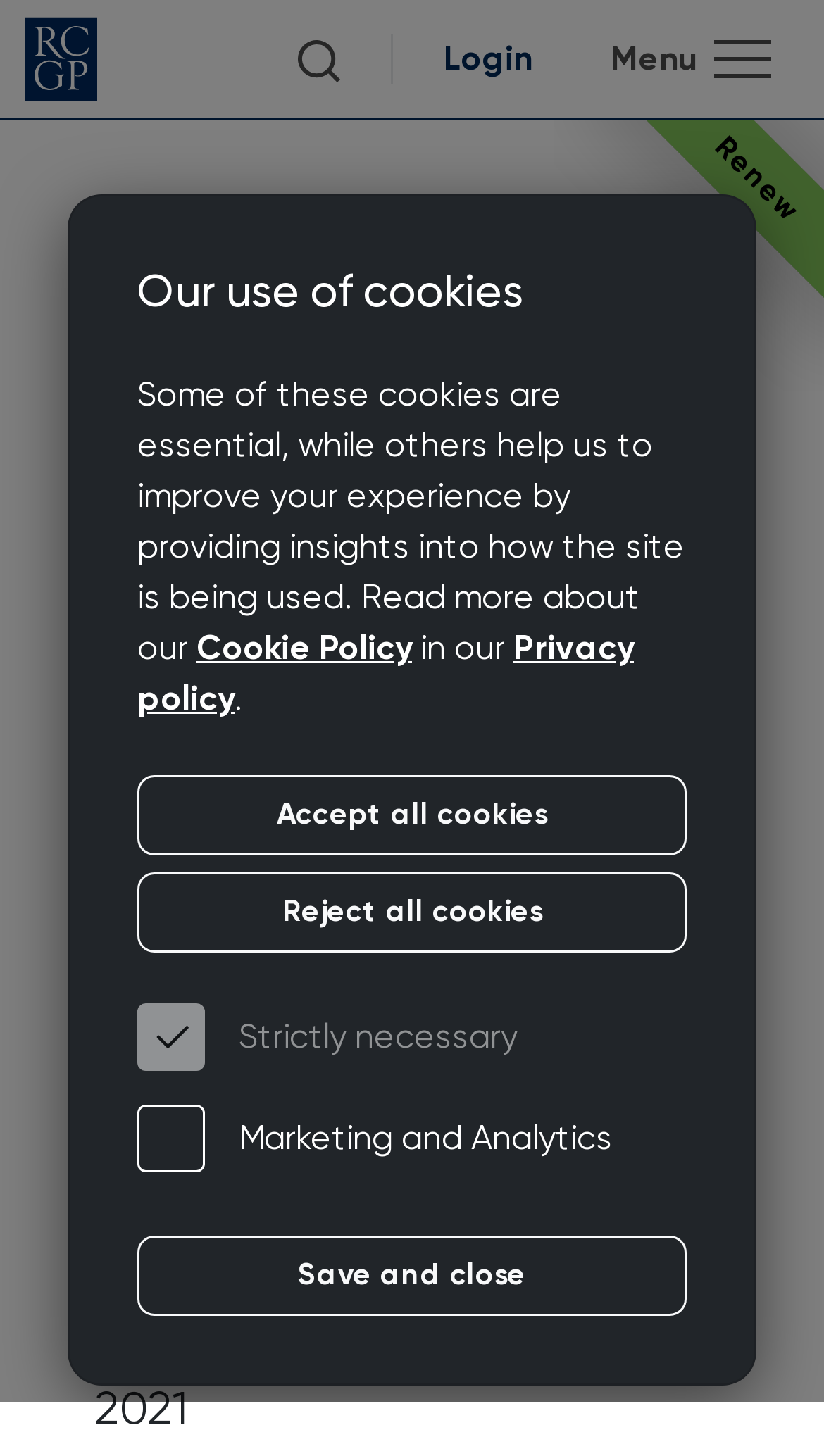Show me the bounding box coordinates of the clickable region to achieve the task as per the instruction: "Search the site".

[0.321, 0.012, 0.454, 0.07]